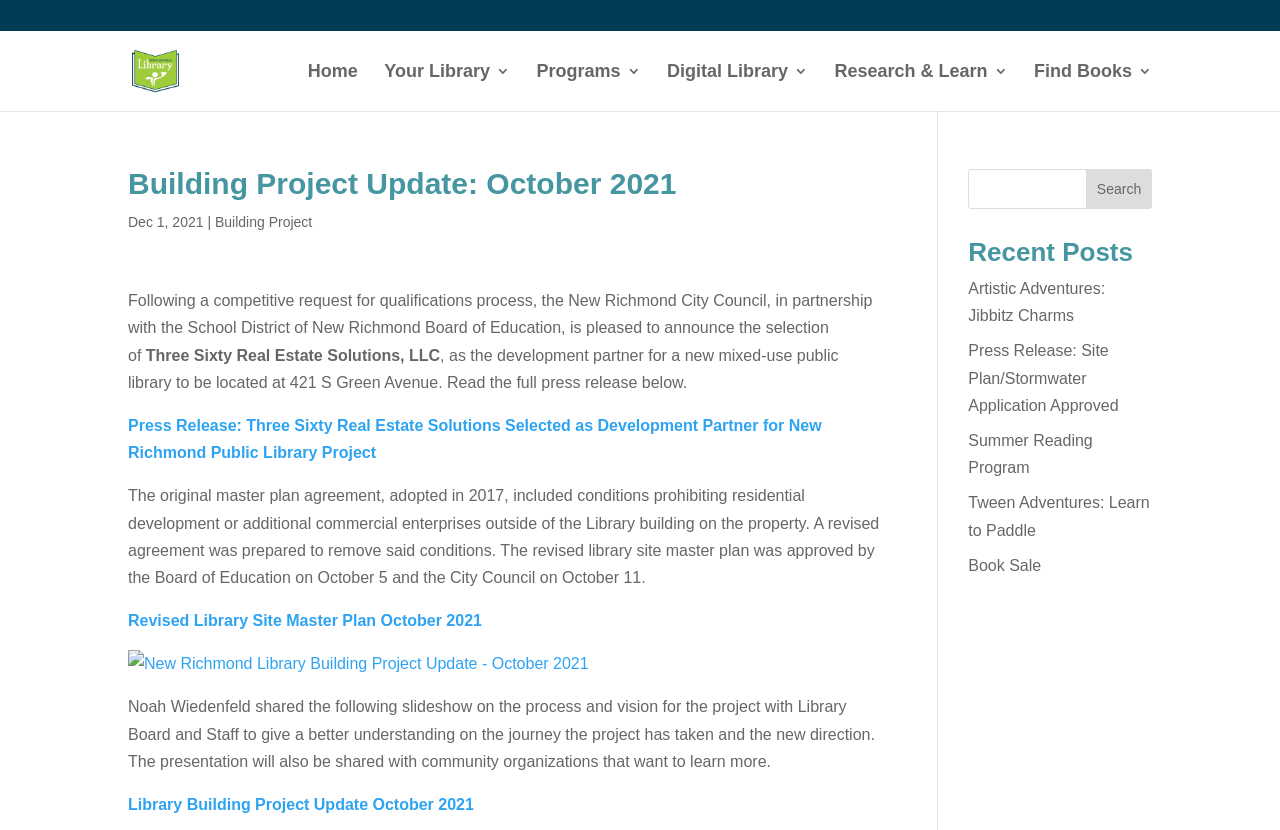From the element description: "Research & Learn", extract the bounding box coordinates of the UI element. The coordinates should be expressed as four float numbers between 0 and 1, in the order [left, top, right, bottom].

[0.652, 0.077, 0.787, 0.134]